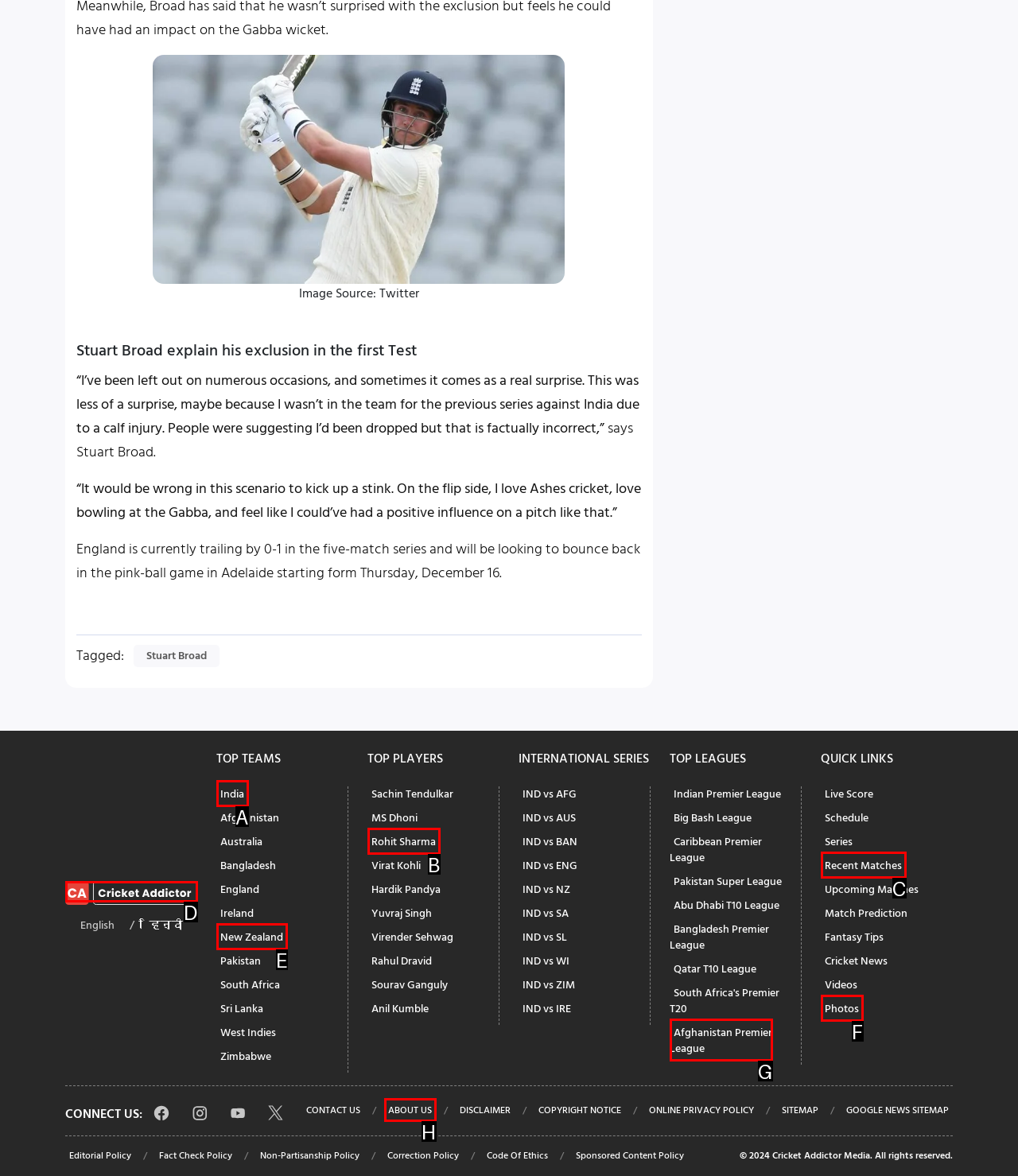From the provided choices, determine which option matches the description: parent_node: English / हिन्दी. Respond with the letter of the correct choice directly.

D